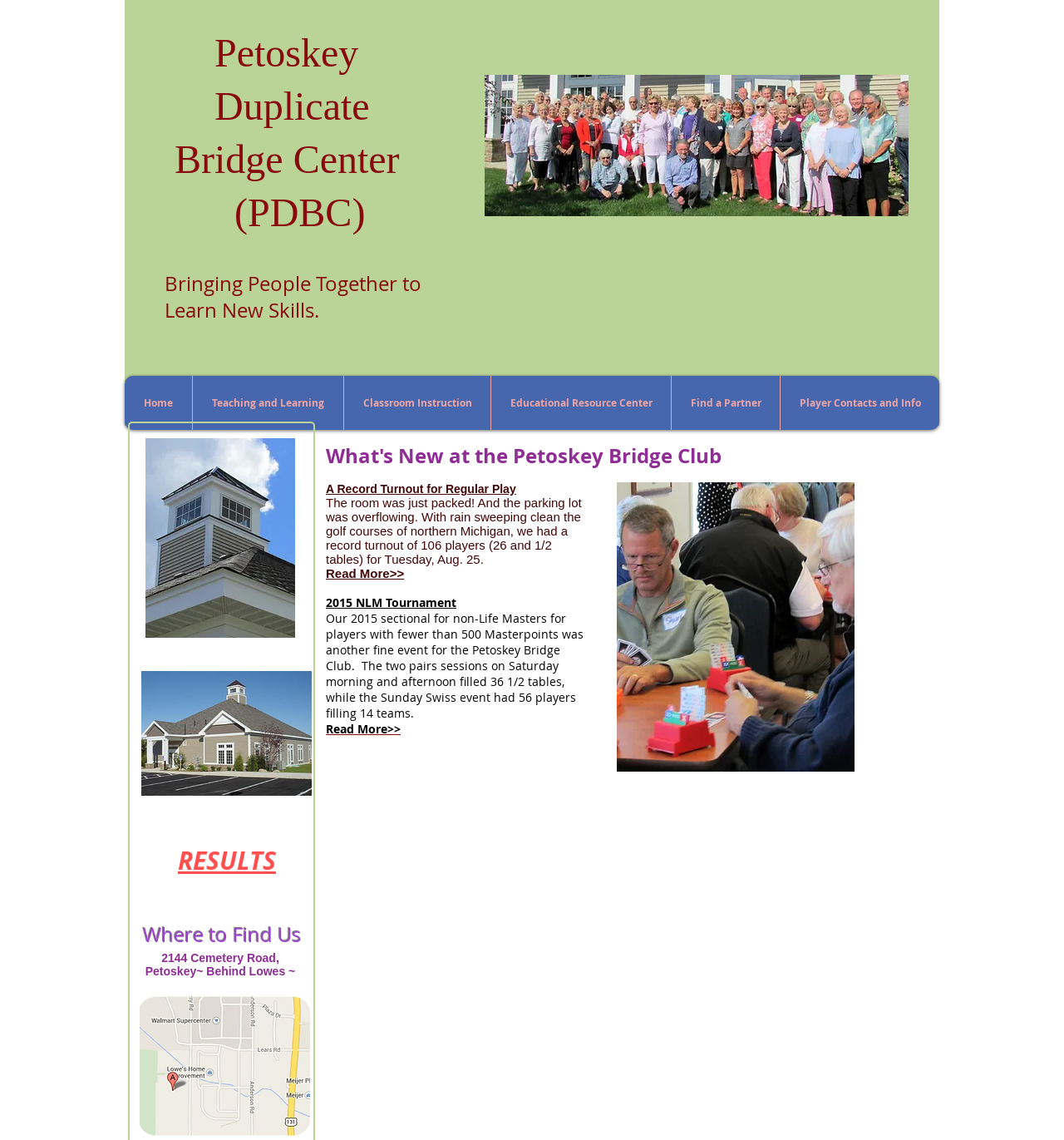Given the webpage screenshot and the description, determine the bounding box coordinates (top-left x, top-left y, bottom-right x, bottom-right y) that define the location of the UI element matching this description: Valentine’s Day Gifts

None